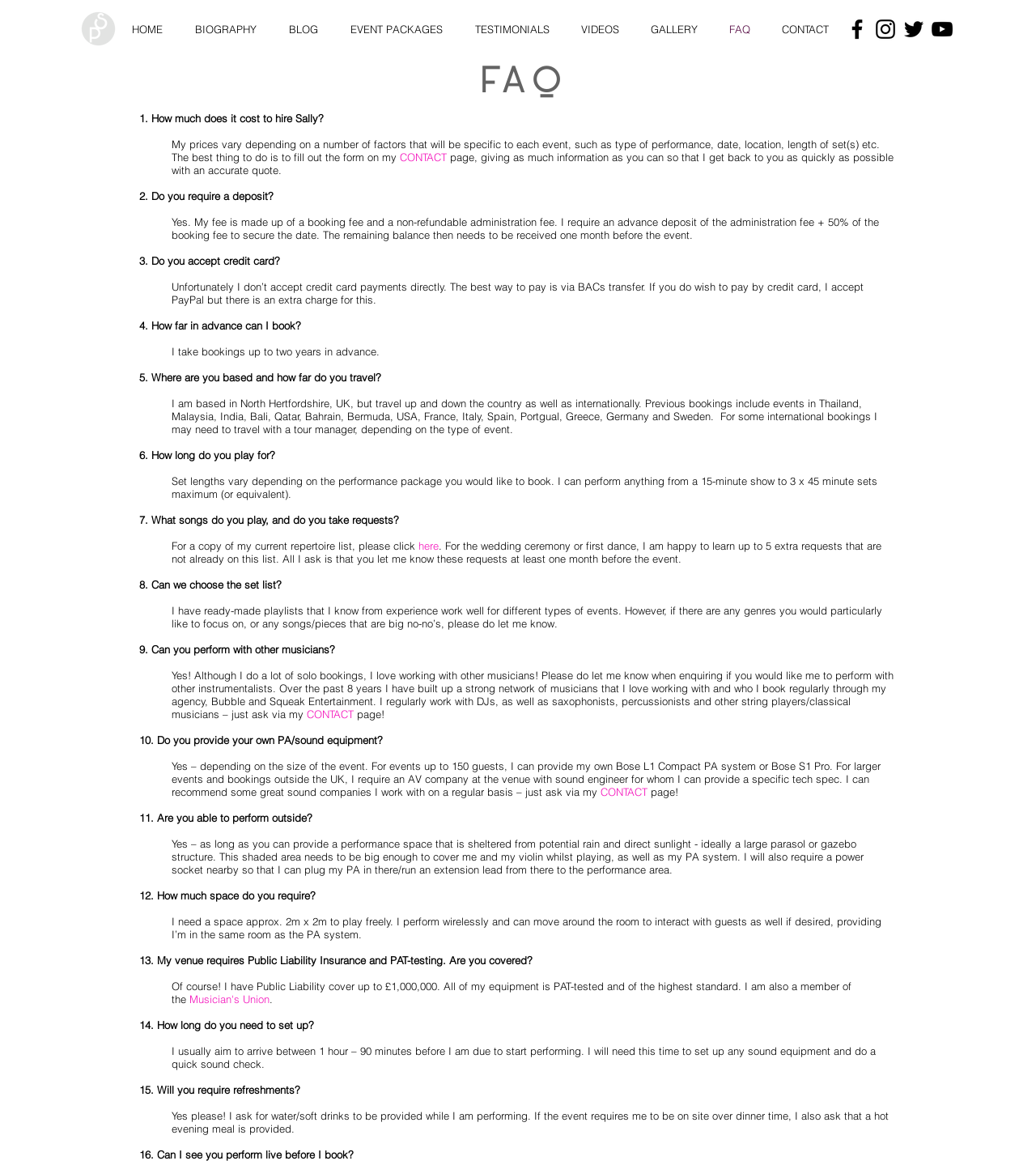Identify the bounding box for the given UI element using the description provided. Coordinates should be in the format (top-left x, top-left y, bottom-right x, bottom-right y) and must be between 0 and 1. Here is the description: aria-label="Black Twitter Icon"

[0.87, 0.014, 0.895, 0.036]